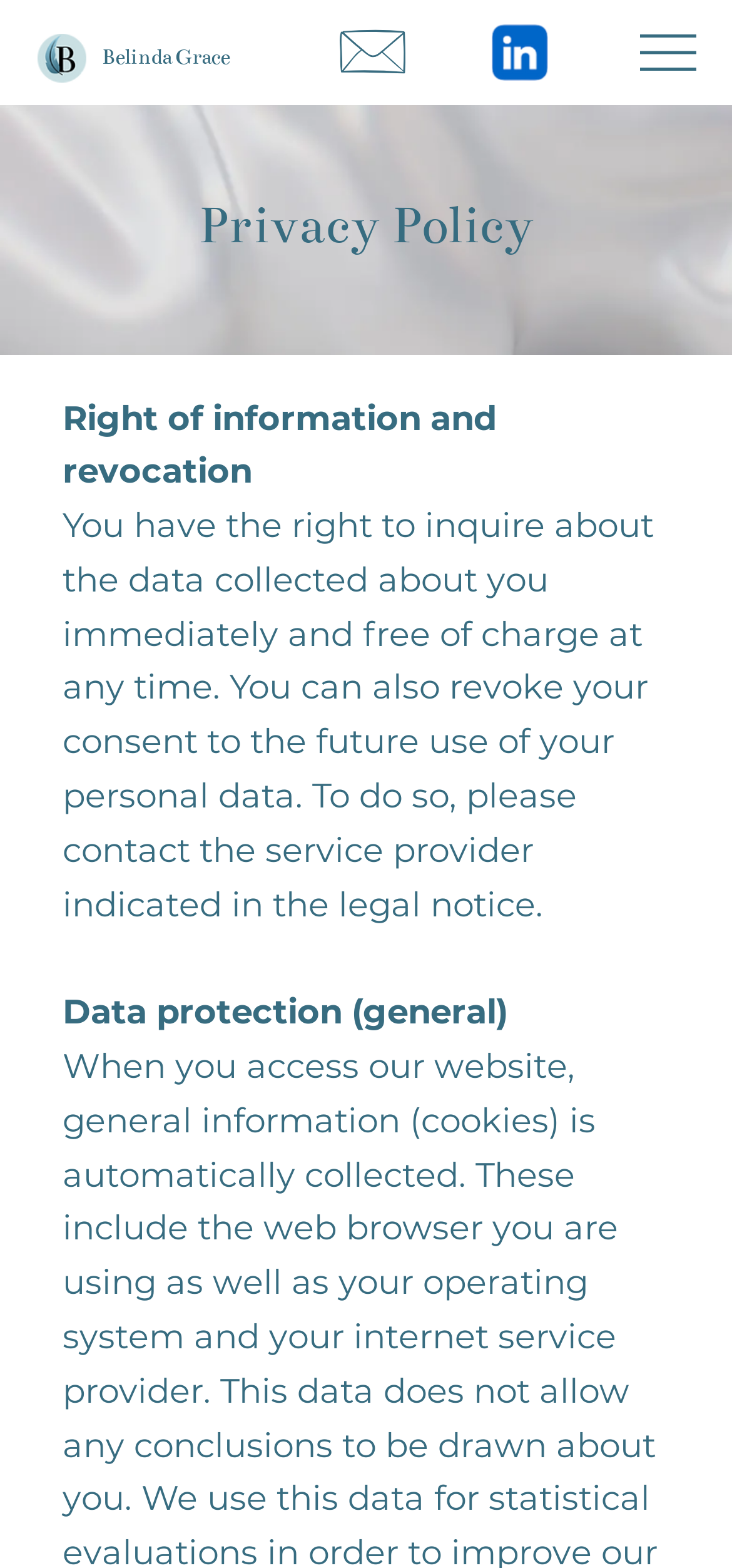Answer the question using only one word or a concise phrase: What right do users have regarding their personal data?

Right of information and revocation